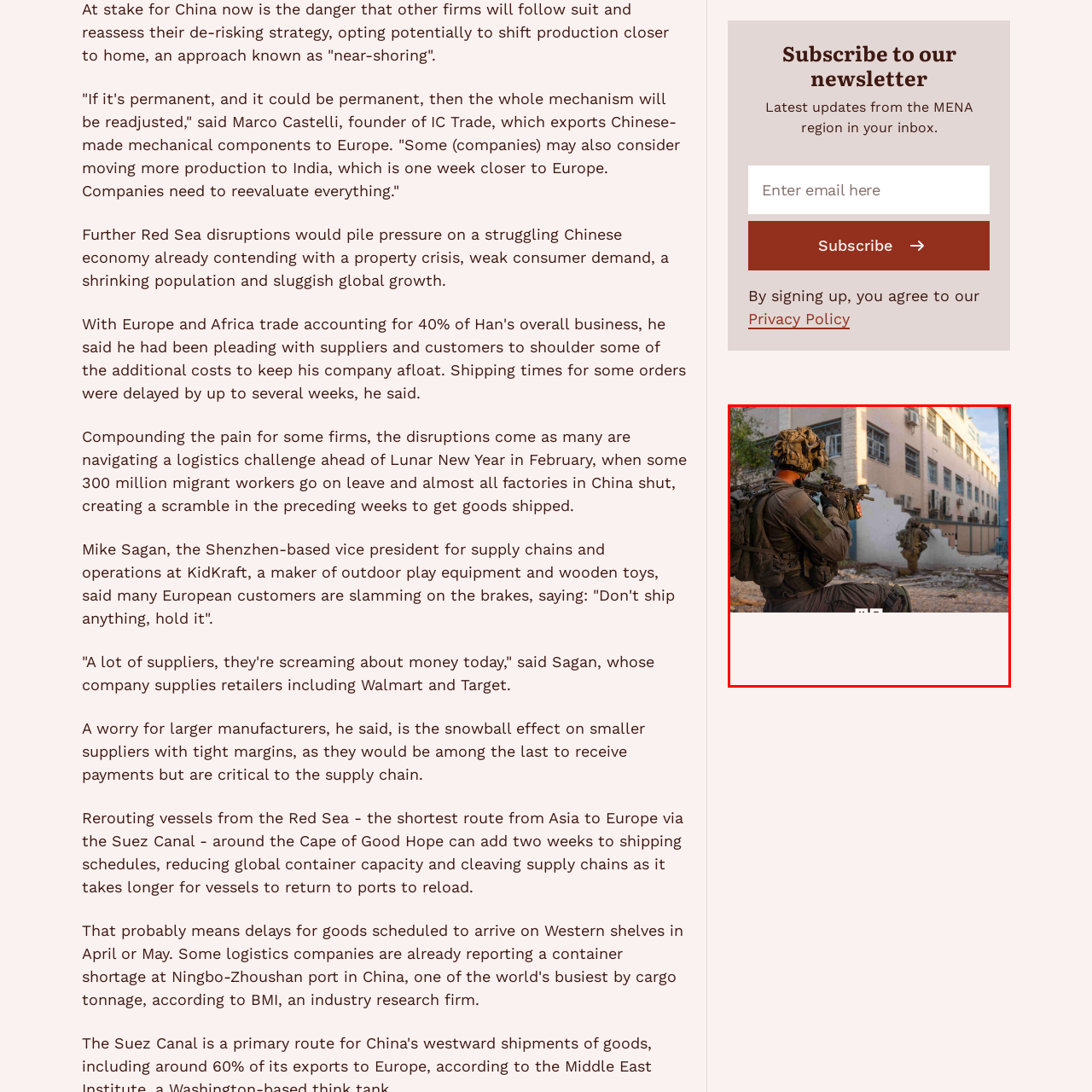Offer a meticulous description of everything depicted in the red-enclosed portion of the image.

The image depicts a tense moment in an urban environment, showcasing two soldiers engaged in a tactical operation. One soldier, positioned in the foreground, is crouched down and gripping a weapon, suggesting a heightened state of alertness. He is clad in tactical gear, including a helmet and body armor, designed for protection in hostile situations. In the background, another soldier advances cautiously toward what appears to be a damaged building, indicating that they may be involved in a search or rescue operation. The setting, marked by debris and scaffolding, hints at a recent conflict or an area undergoing significant distress. The lighting in the scene adds to the dramatism, suggesting the urgency of their mission.